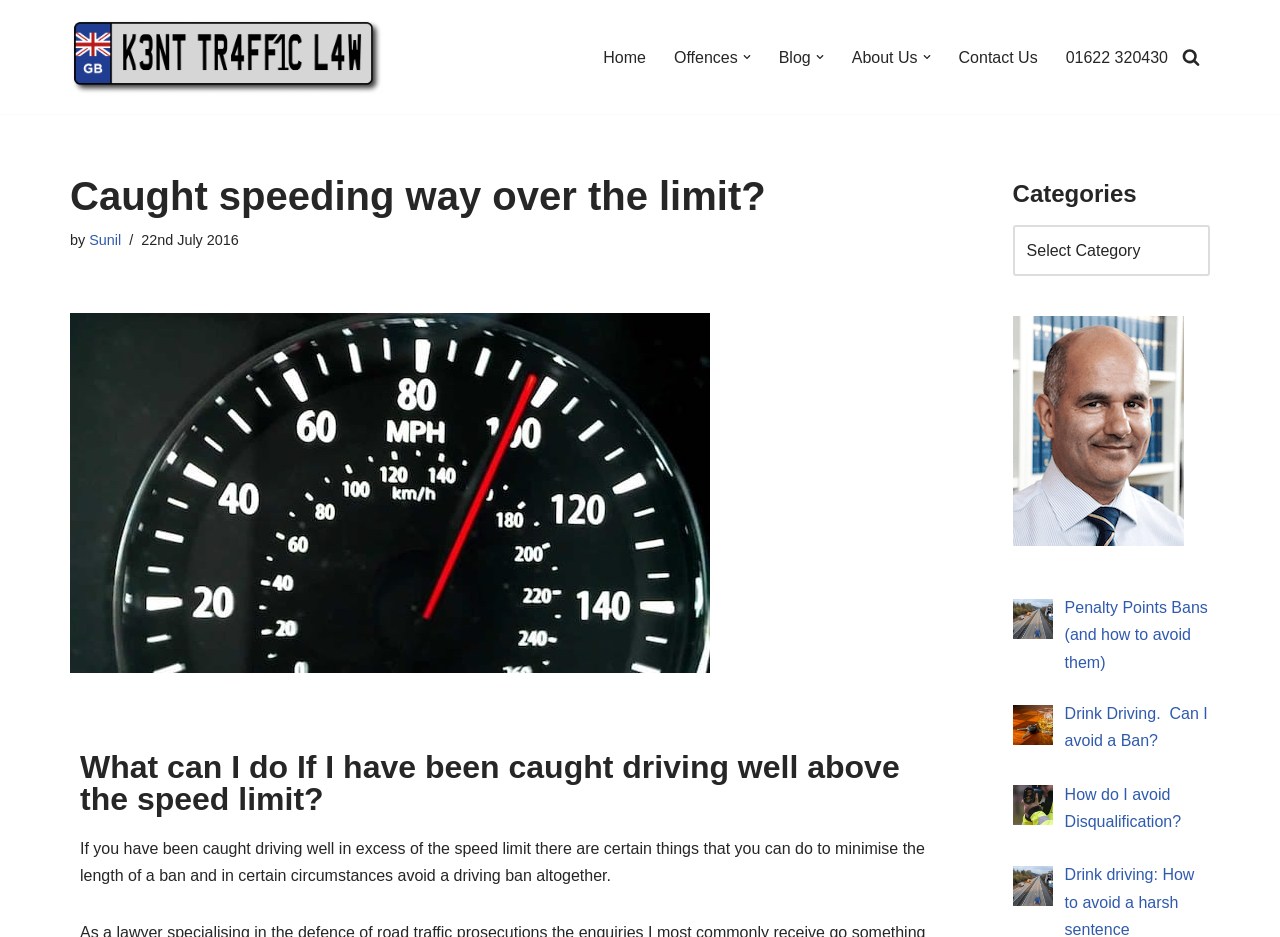Locate the bounding box coordinates of the segment that needs to be clicked to meet this instruction: "Open the 'Offences' submenu".

[0.527, 0.047, 0.576, 0.075]